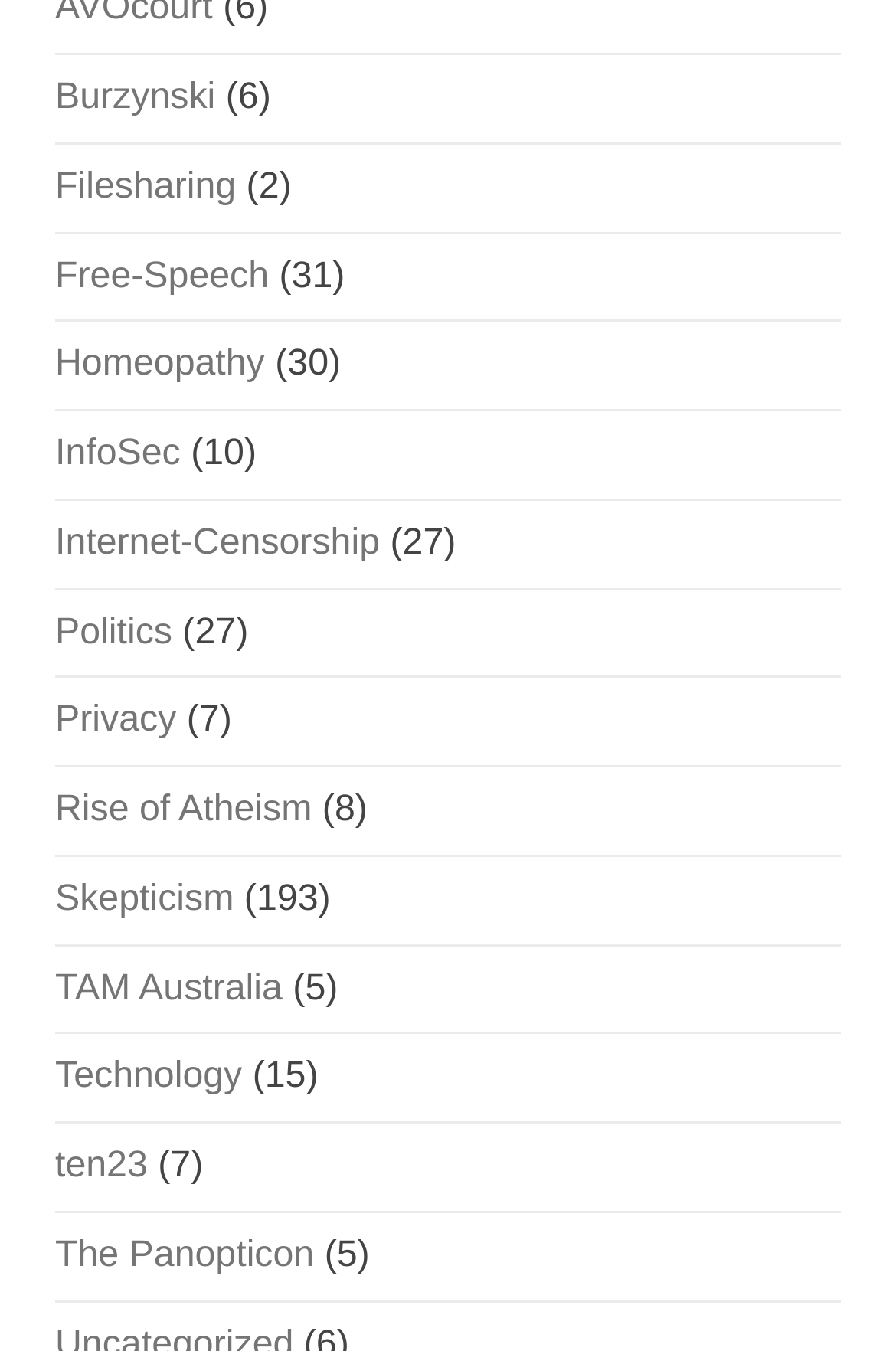Please give a succinct answer using a single word or phrase:
What is the category with the highest number of articles?

Skepticism